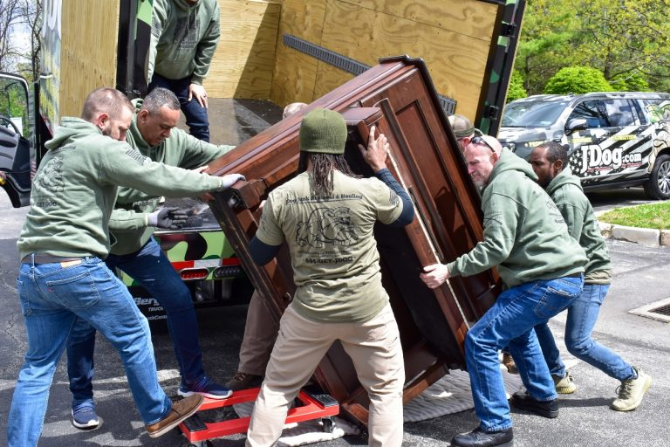Describe every detail you can see in the image.

The image captures a dynamic scene of a team of six professionals engaged in a coordinated effort to lift a large wooden object, likely a piece of furniture, into a truck. Dressed in matching green hoodies, the individuals exhibit teamwork as they navigate the challenges of moving the cumbersome item. The background reveals the open rear of a truck, suggesting a junk removal service in action, while a branded vehicle is partially visible, hinting at the company's identity. The event, taking place outdoors under a clear sky, highlights the physicality and camaraderie involved in junk removal, showcasing the essential service provided by such professionals who help clients declutter their spaces by efficiently hauling away unwanted items.